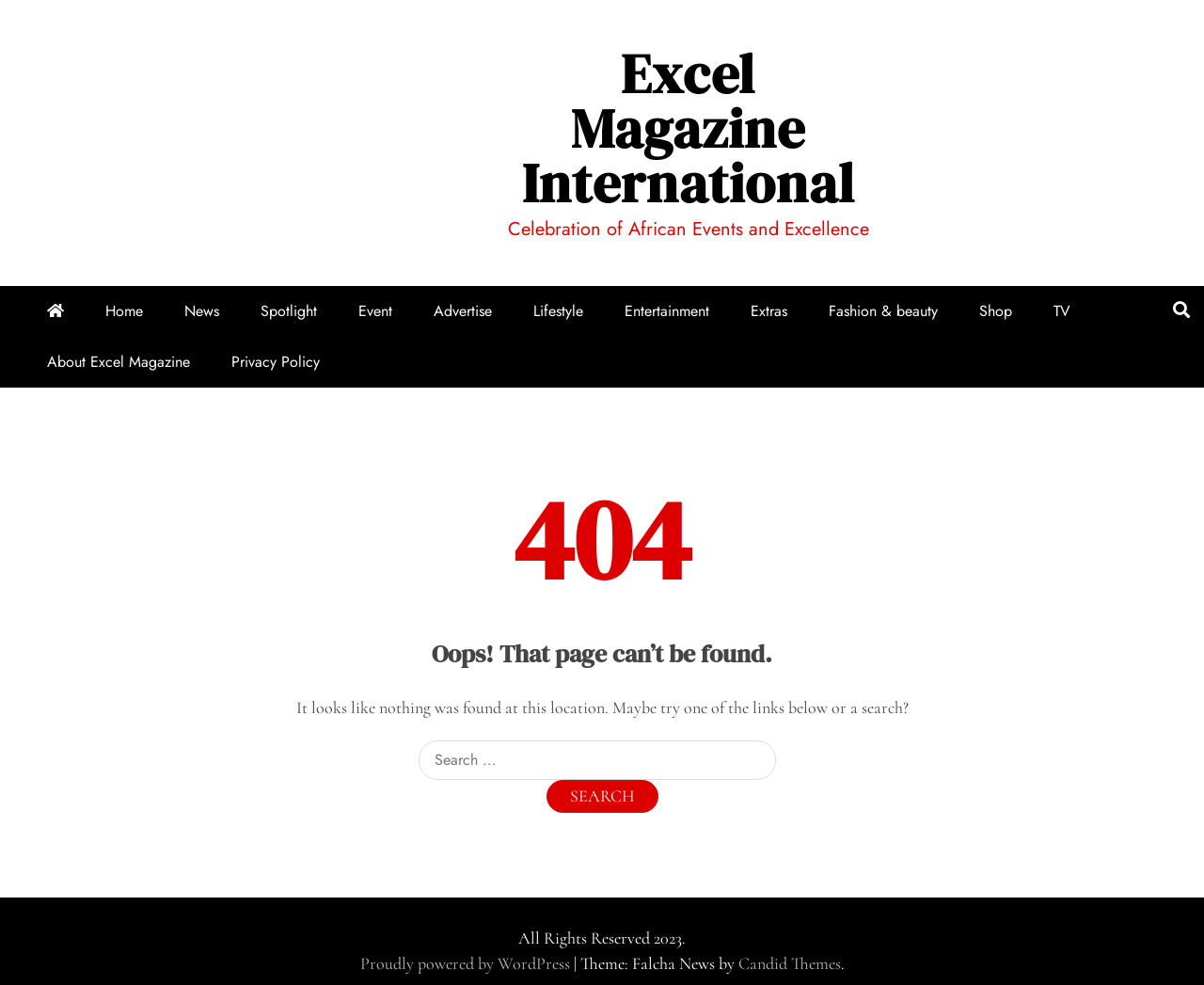Determine the bounding box coordinates for the area that should be clicked to carry out the following instruction: "Visit Excel Magazine International".

[0.433, 0.037, 0.71, 0.223]